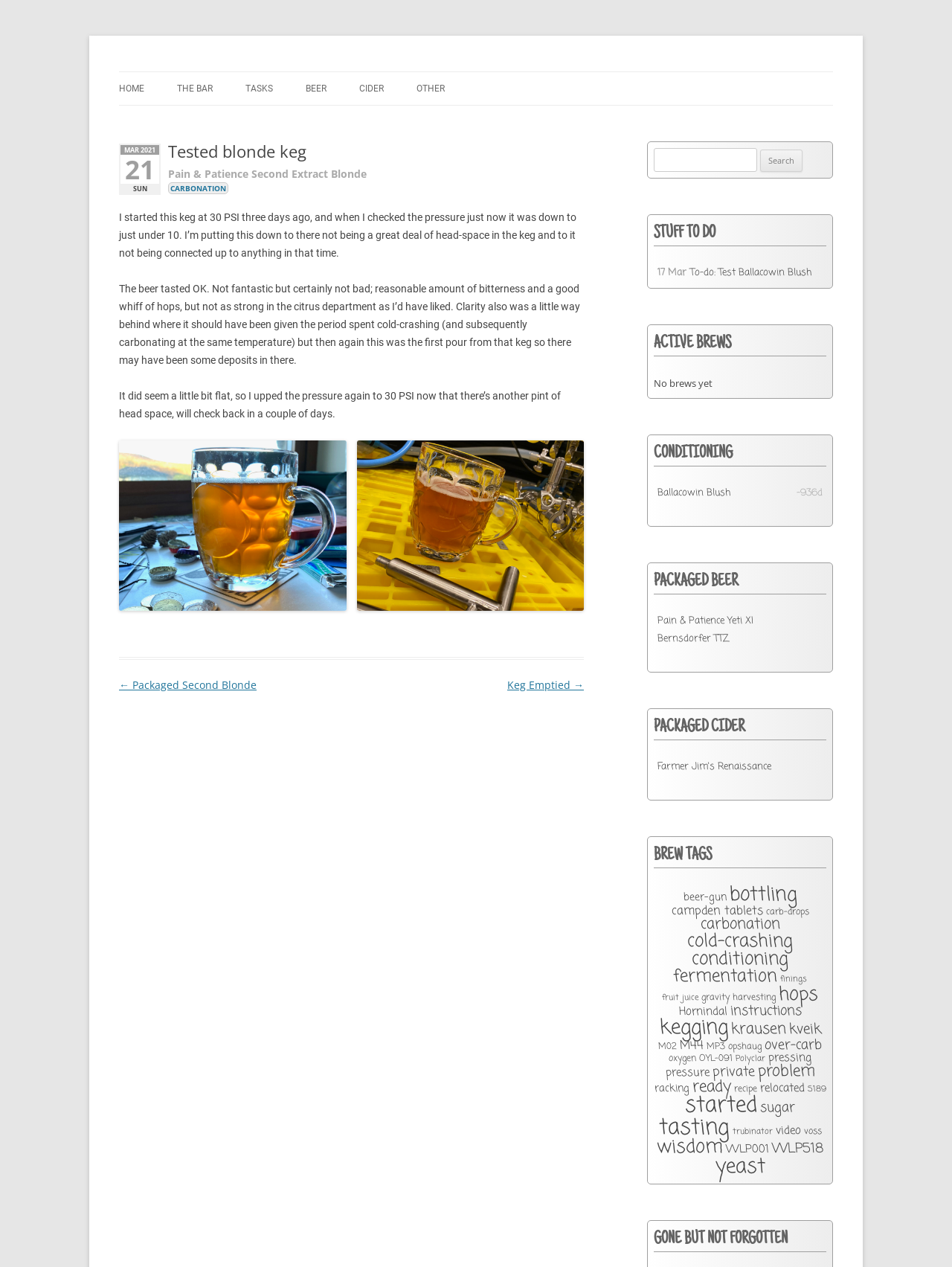Specify the bounding box coordinates of the area to click in order to follow the given instruction: "Check the 'STUFF TO DO' section."

[0.687, 0.17, 0.868, 0.195]